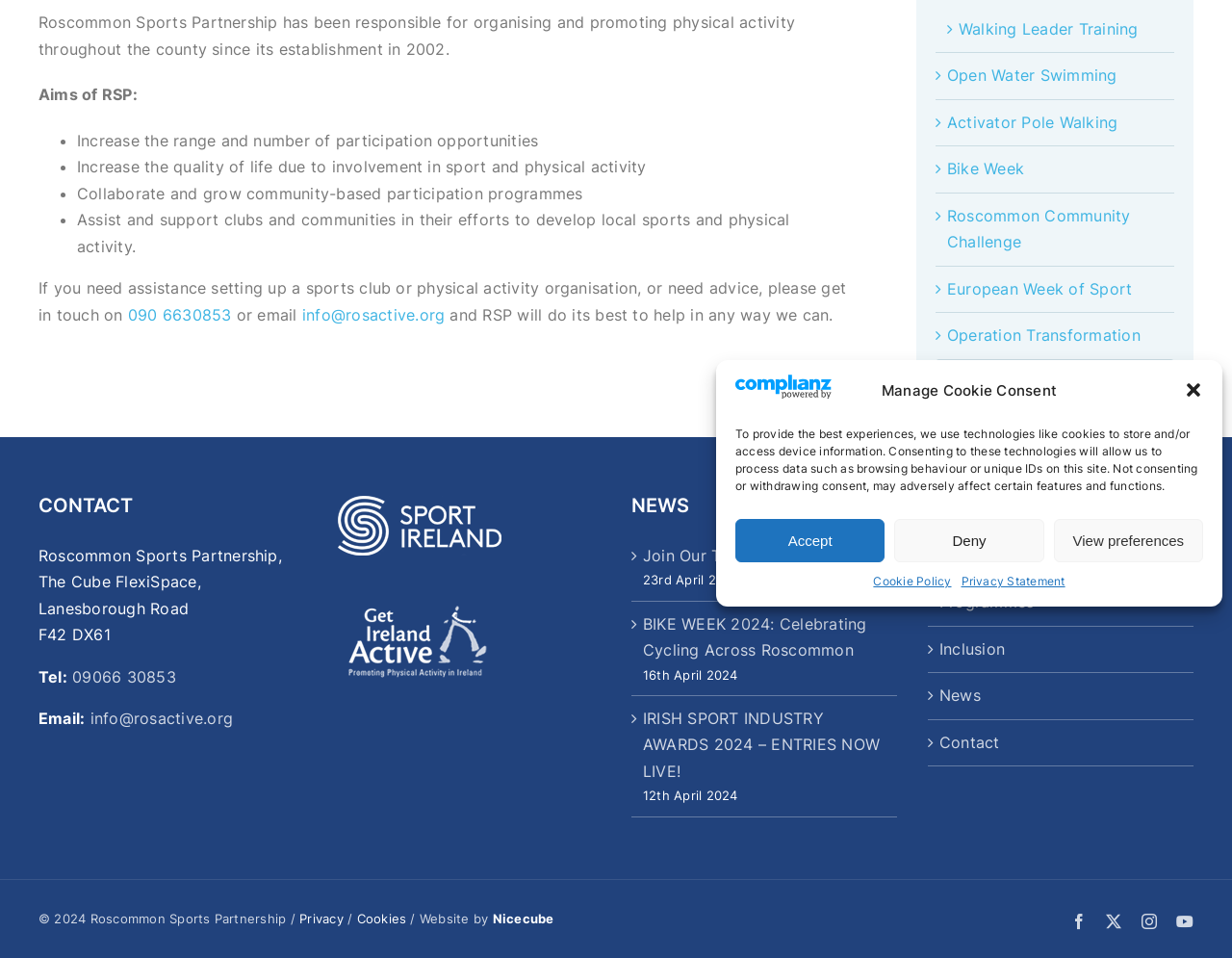Given the description Home, predict the bounding box coordinates of the UI element. Ensure the coordinates are in the format (top-left x, top-left y, bottom-right x, bottom-right y) and all values are between 0 and 1.

None